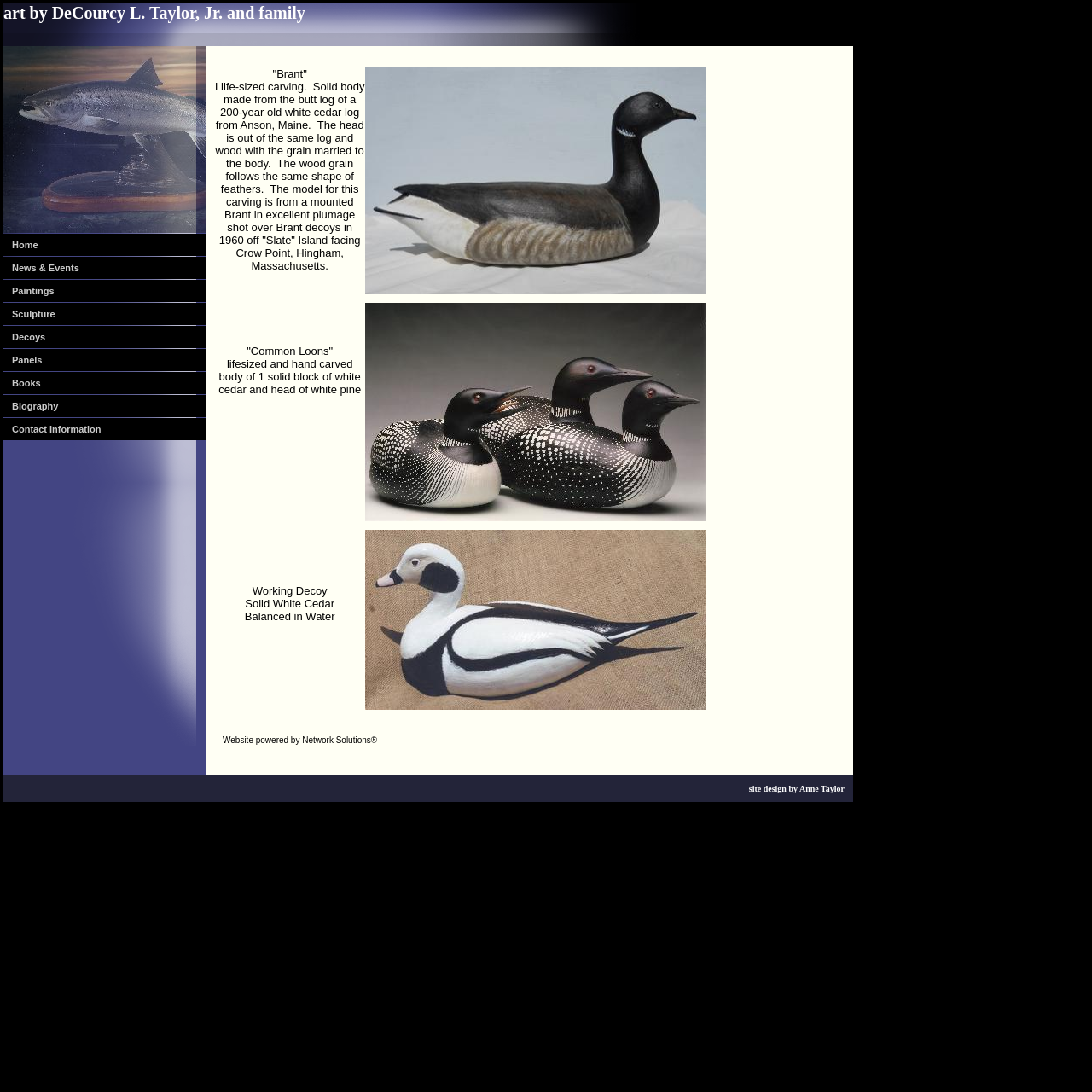Give a concise answer using only one word or phrase for this question:
What is the company powering the website?

Network Solutions